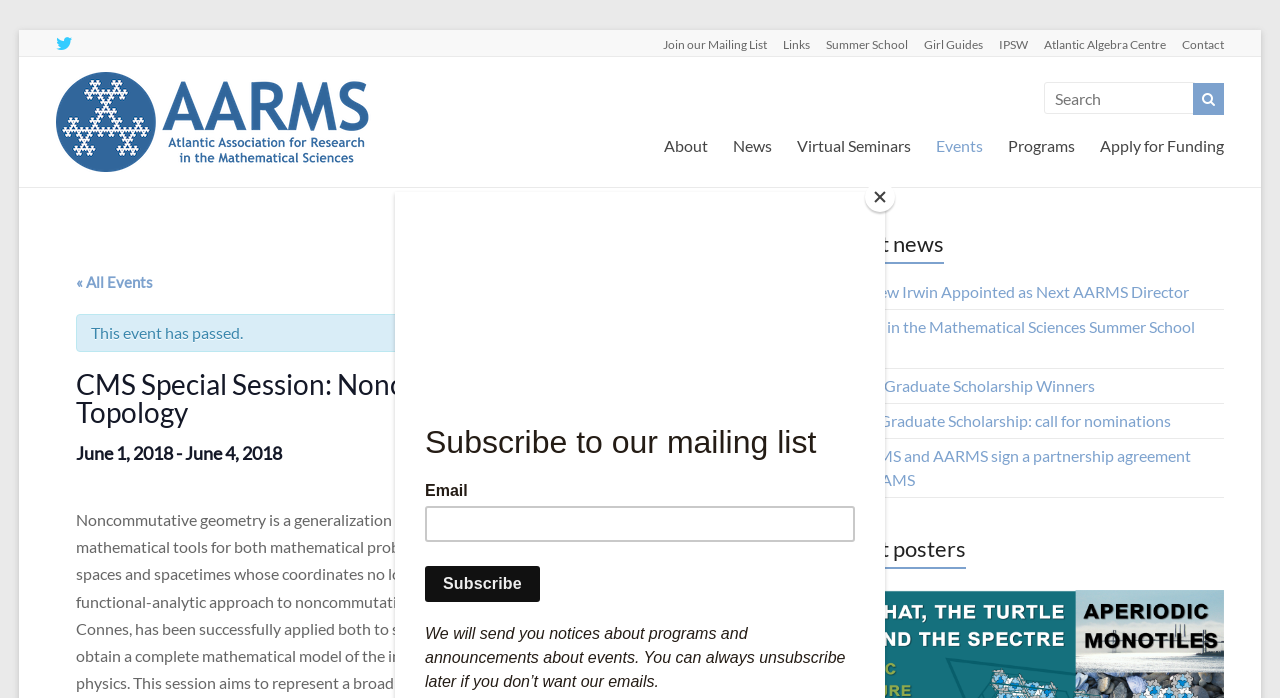Please predict the bounding box coordinates (top-left x, top-left y, bottom-right x, bottom-right y) for the UI element in the screenshot that fits the description: Join our Mailing List

[0.505, 0.043, 0.599, 0.08]